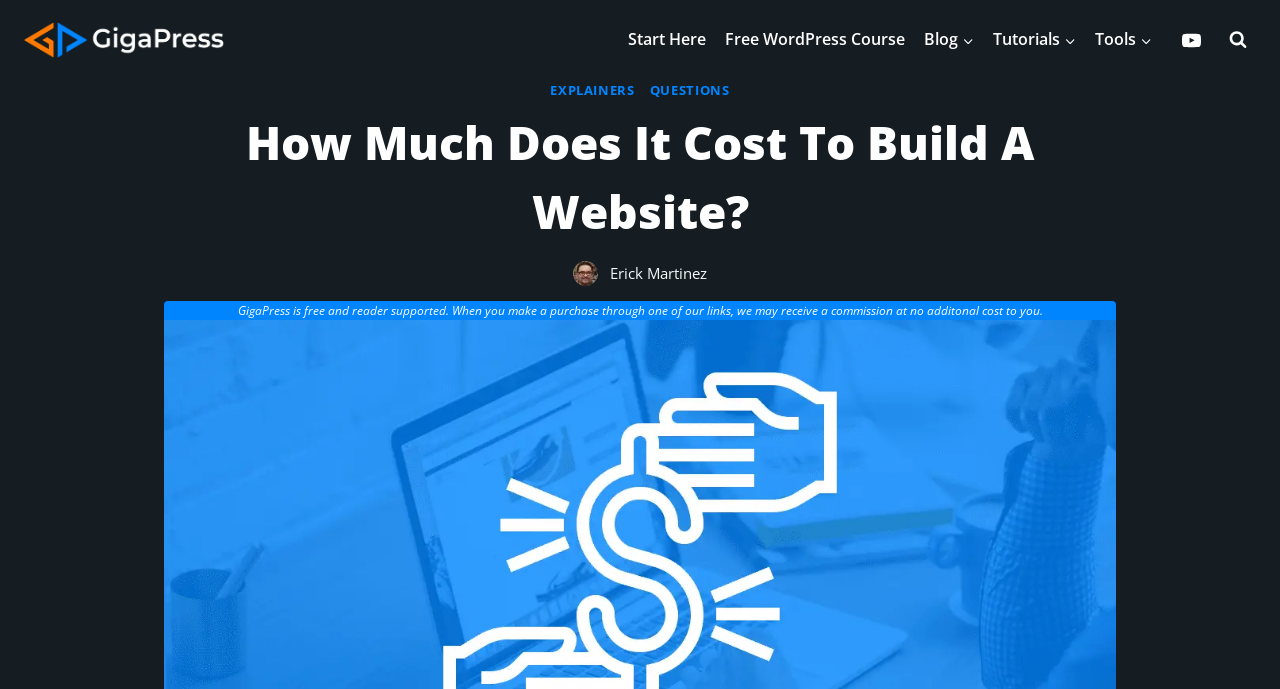How many main navigation links are there?
Based on the image, give a one-word or short phrase answer.

7